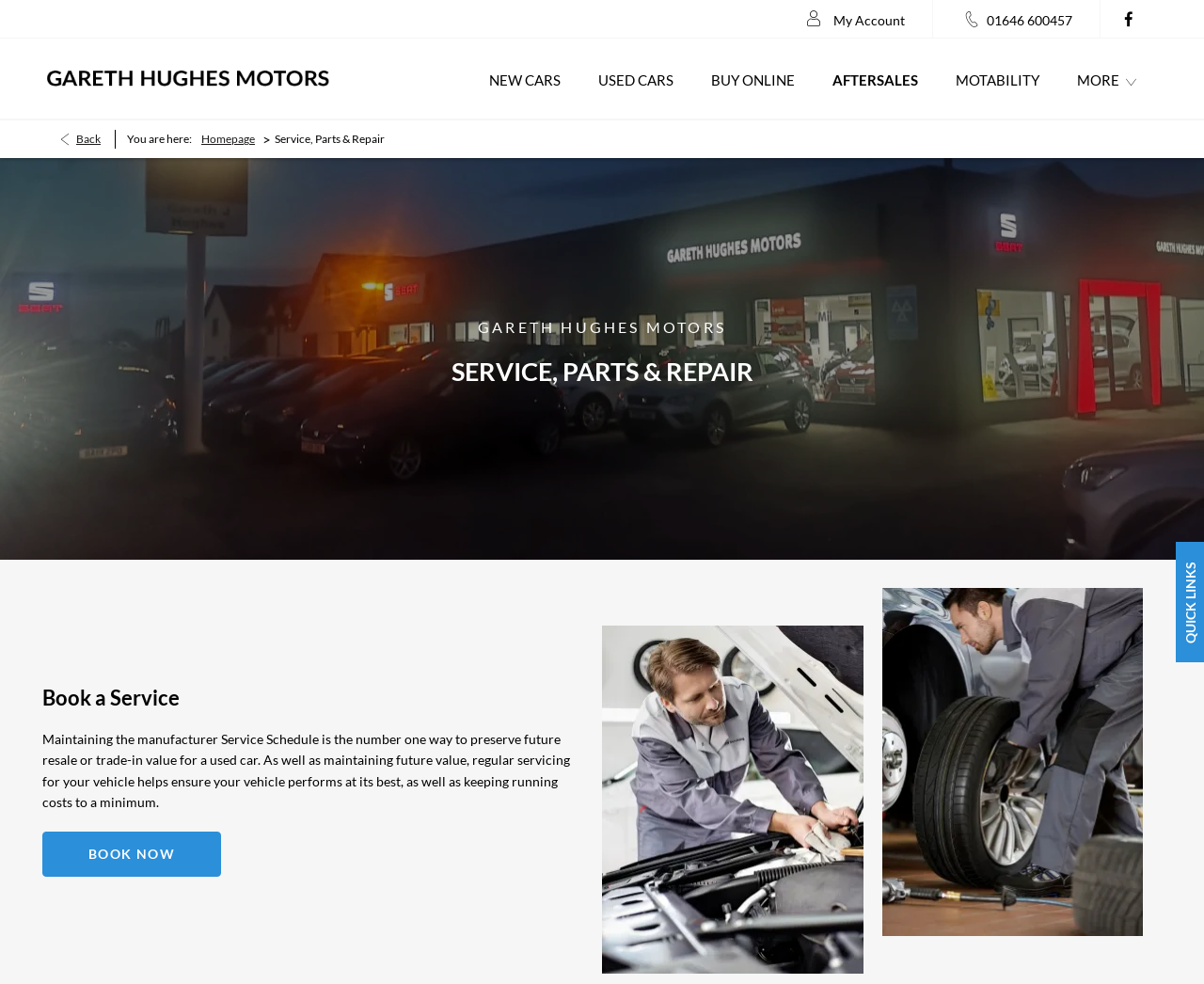Please specify the coordinates of the bounding box for the element that should be clicked to carry out this instruction: "Go to the home page". The coordinates must be four float numbers between 0 and 1, formatted as [left, top, right, bottom].

None